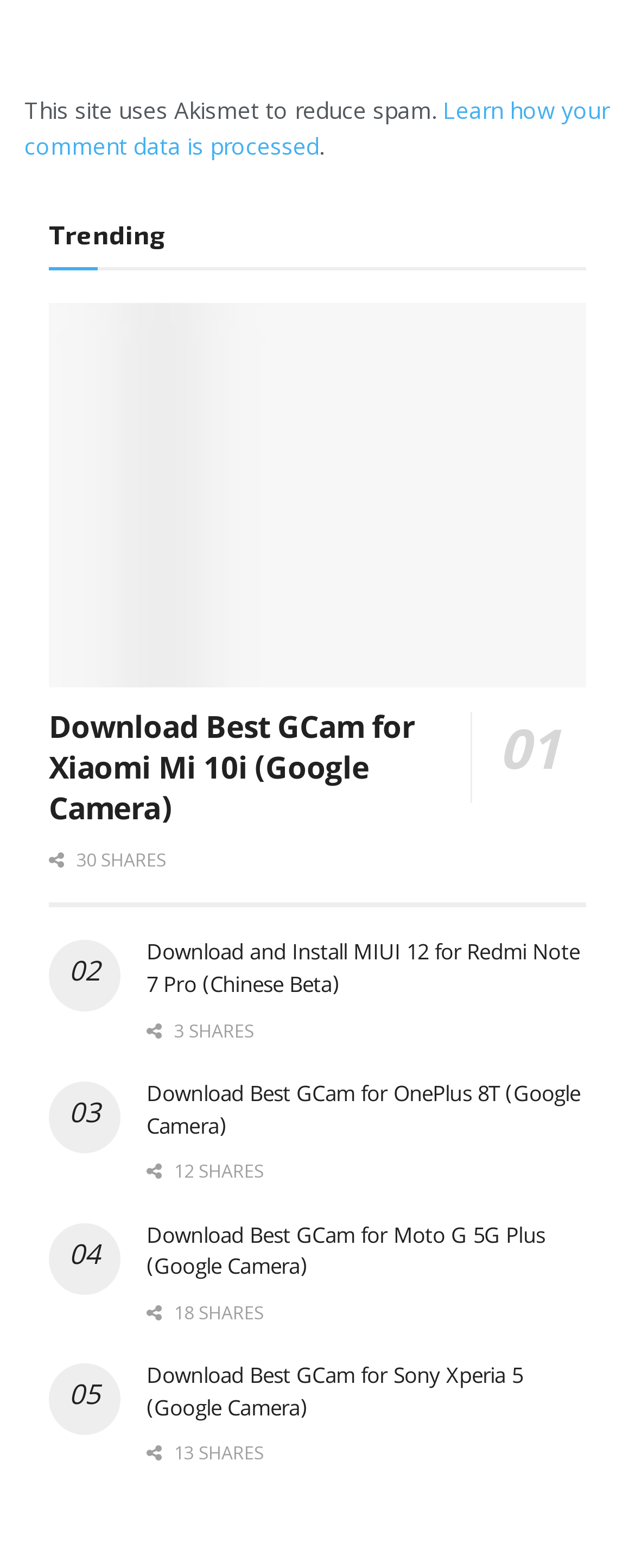Refer to the image and provide an in-depth answer to the question: 
How many tweets does the article '03 Download Best GCam for OnePlus 8T' have?

I found the link element with the text 'Tweet 3' and associated it with the article '03 Download Best GCam for OnePlus 8T'.